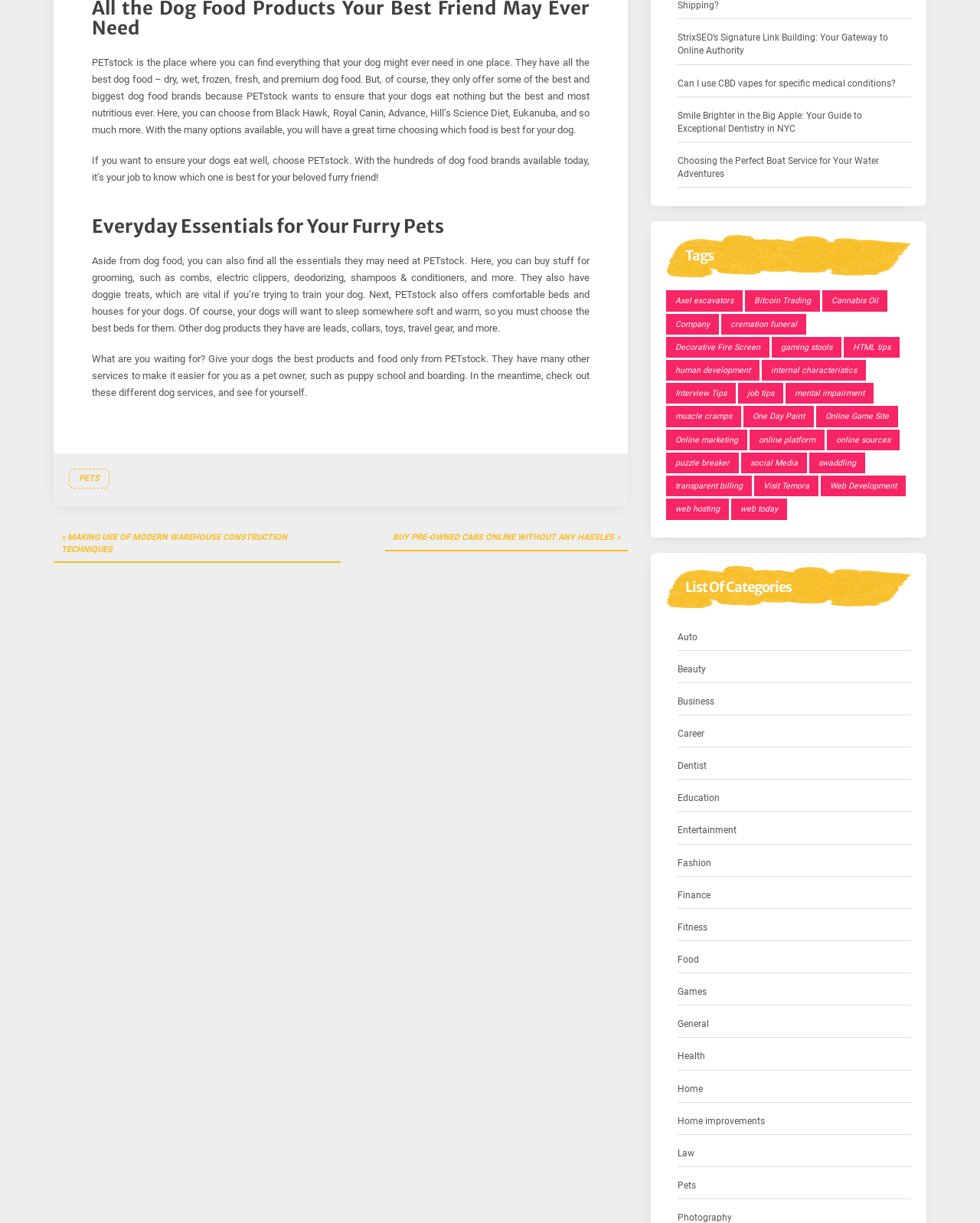Locate the bounding box of the UI element described in the following text: "One Day Paint".

[0.759, 0.332, 0.83, 0.349]